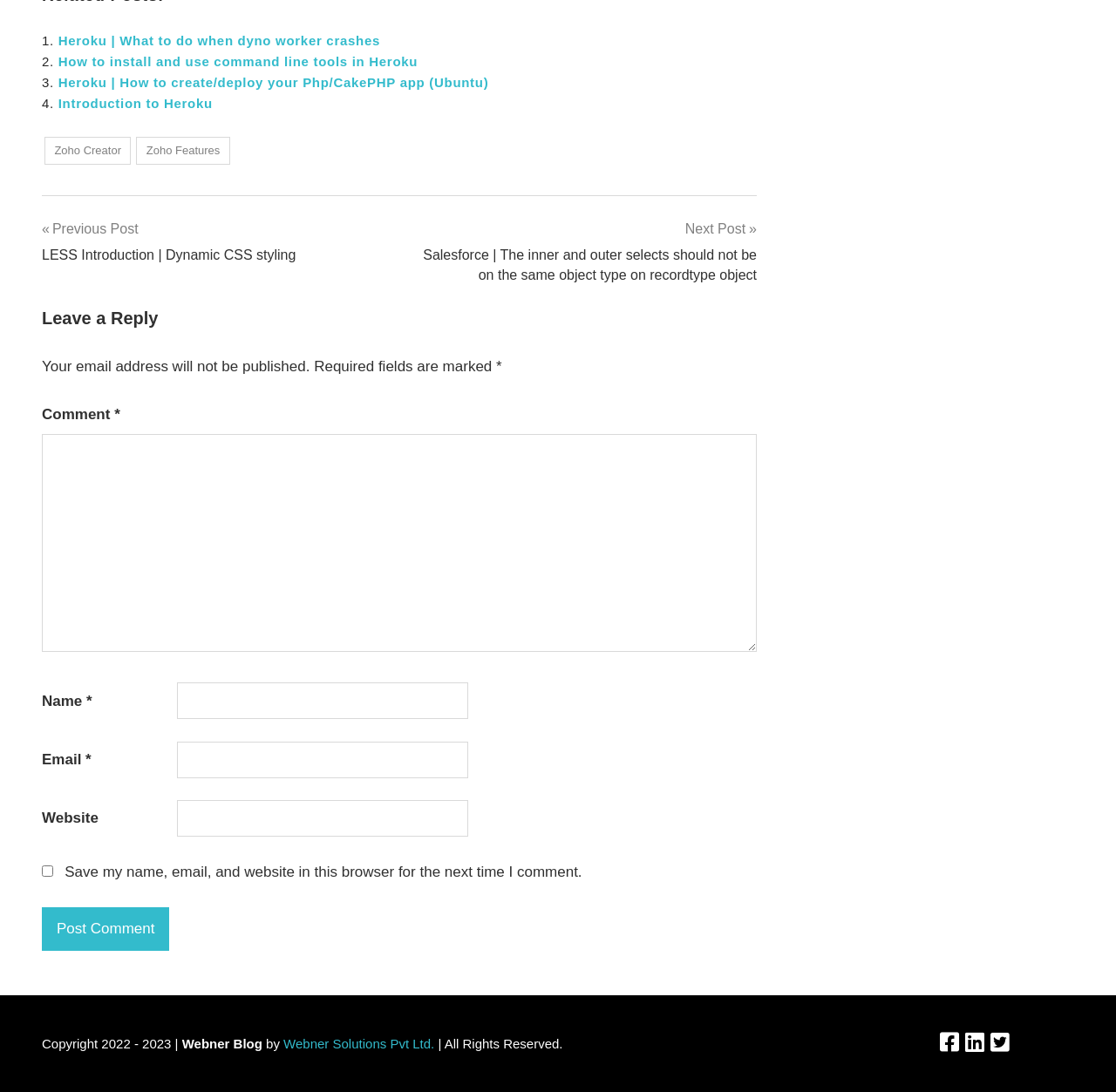Please answer the following question using a single word or phrase: What is the purpose of the footer section?

Navigation and links